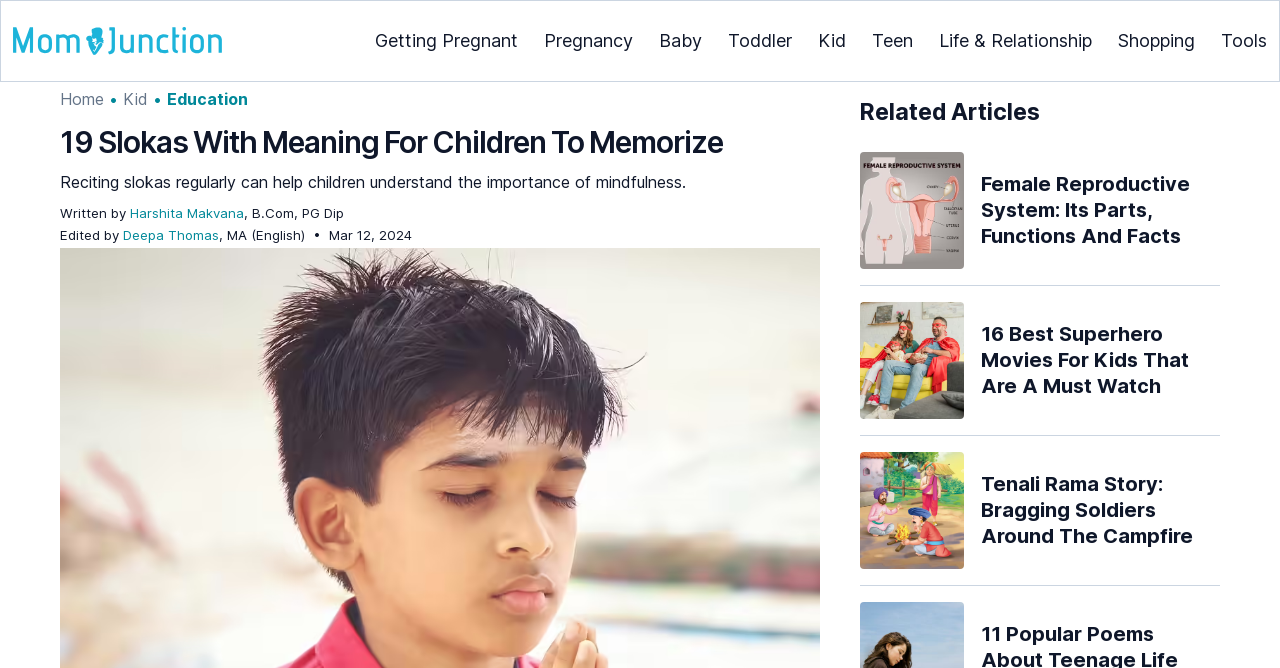Please identify the bounding box coordinates of the element I should click to complete this instruction: 'Read the article about 19 Slokas With Meaning For Children To Memorize'. The coordinates should be given as four float numbers between 0 and 1, like this: [left, top, right, bottom].

[0.047, 0.184, 0.641, 0.242]